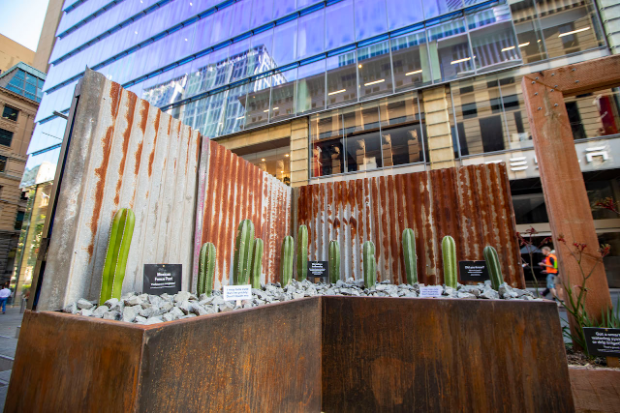Create an extensive and detailed description of the image.

The image showcases a contemporary outdoor installation featuring a striking arrangement of cacti set against a backdrop of weathered metal panels. The structure, crafted from rusted corrugated steel, creates a visually appealing contrast with the vibrant green of the cacti, which are neatly arranged in a mound of decorative gravel. Small black labels beside each cactus provide information about the species, enhancing the educational aspect of the display. In the background, a modern glass building reflects the urban surroundings, adding an architectural element to the scene. This installation blends nature with industrial aesthetics, creating an inviting space in an outdoor setting.